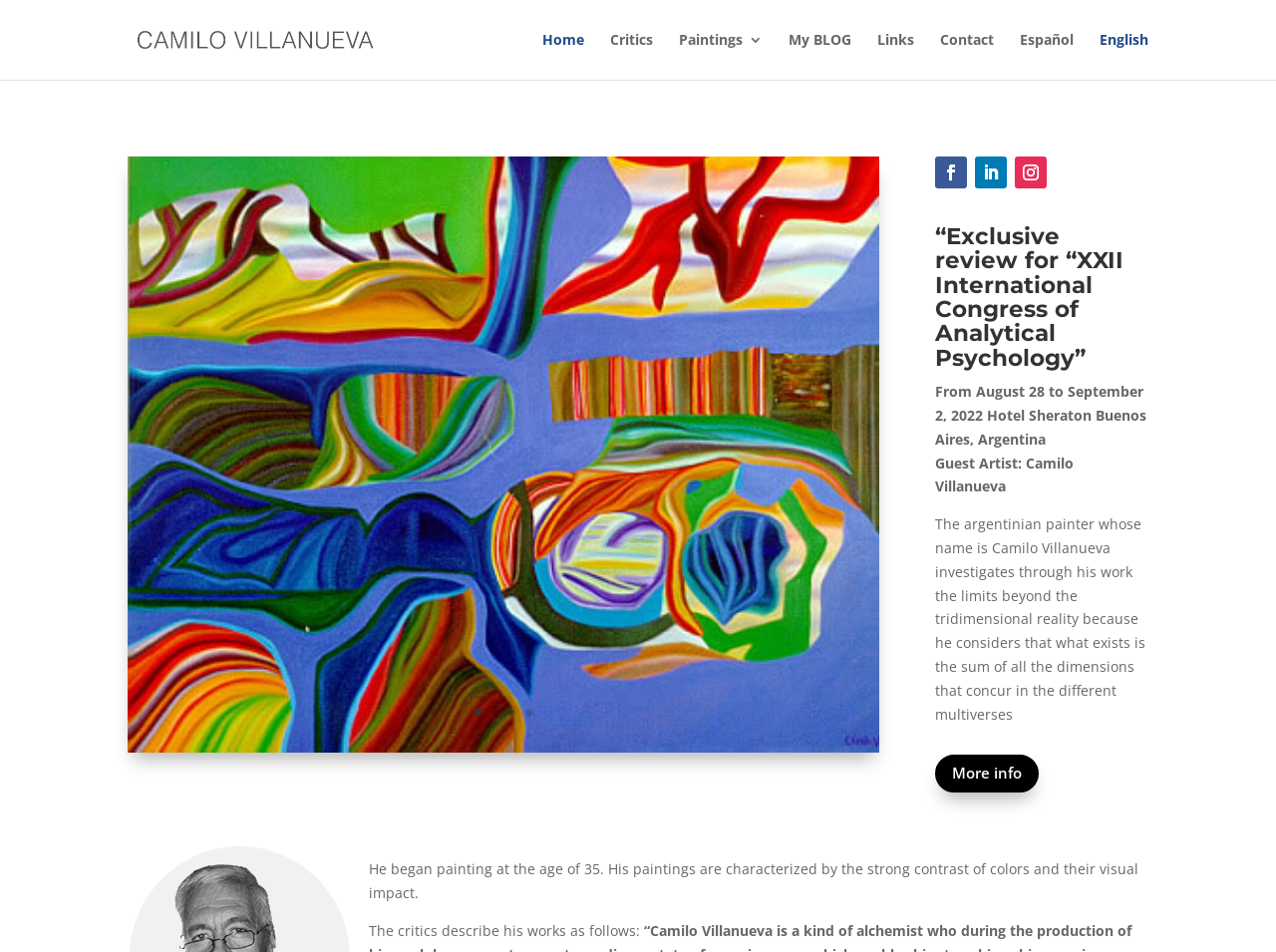What is the name of the artist?
Using the image as a reference, give an elaborate response to the question.

The name of the artist is mentioned in the link 'Camilo Villanueva' at the top of the webpage, and also in the image description 'Camilo Villanueva' and in the text 'Guest Artist: Camilo Villanueva'.